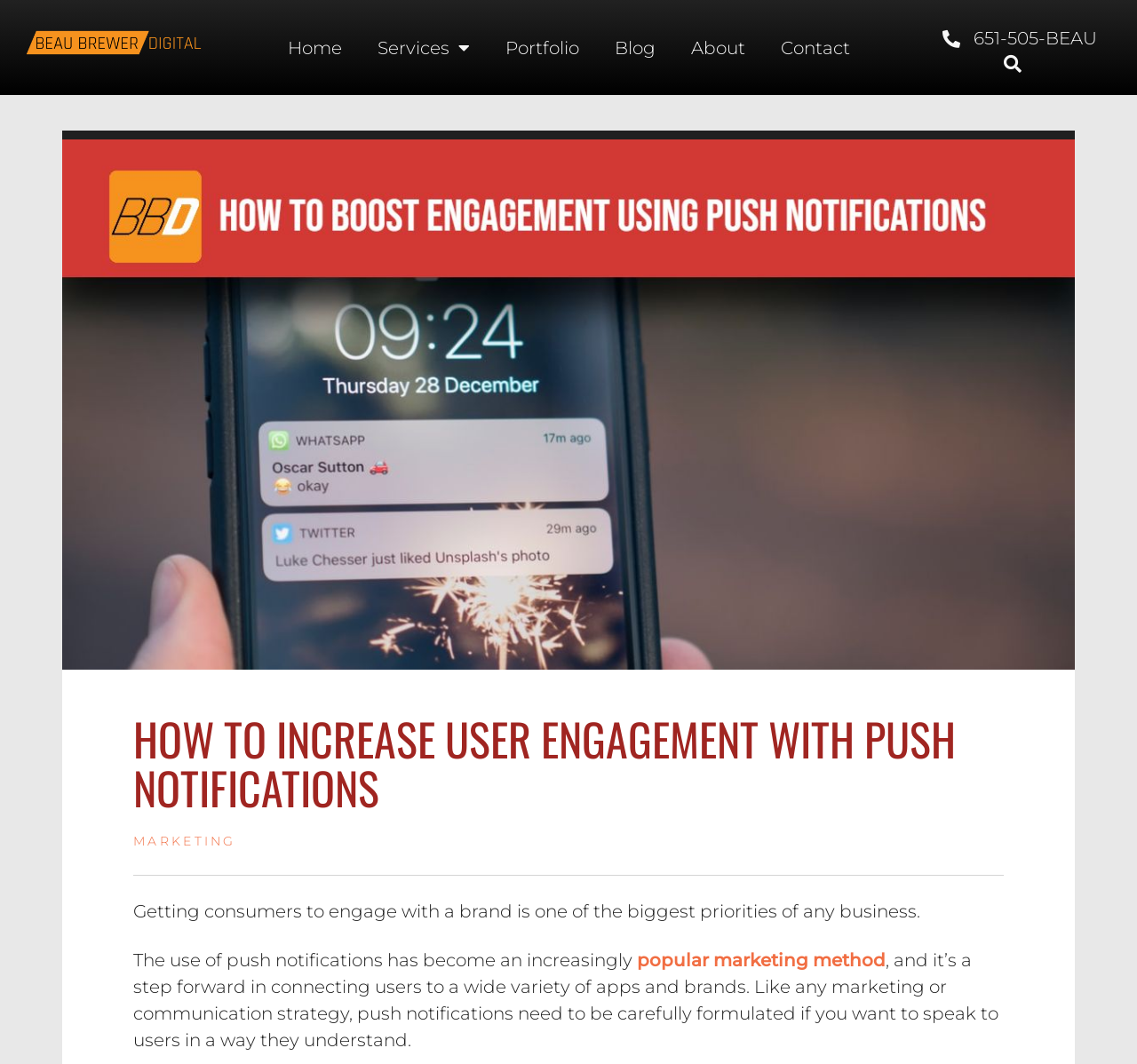Please identify the bounding box coordinates of the element that needs to be clicked to execute the following command: "learn about marketing". Provide the bounding box using four float numbers between 0 and 1, formatted as [left, top, right, bottom].

[0.117, 0.783, 0.208, 0.798]